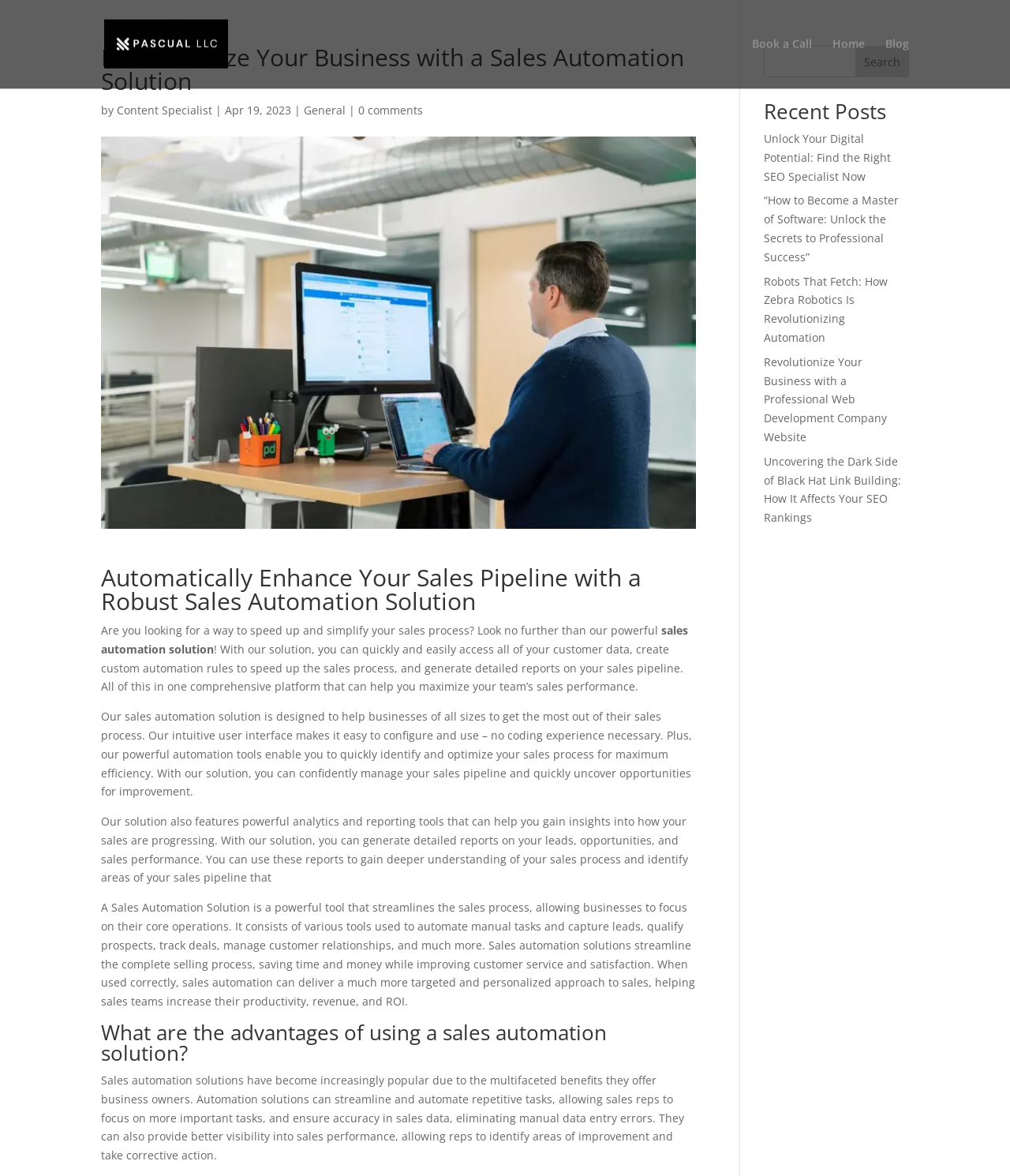Reply to the question with a single word or phrase:
What is the purpose of the sales automation solution?

To speed up and simplify sales process